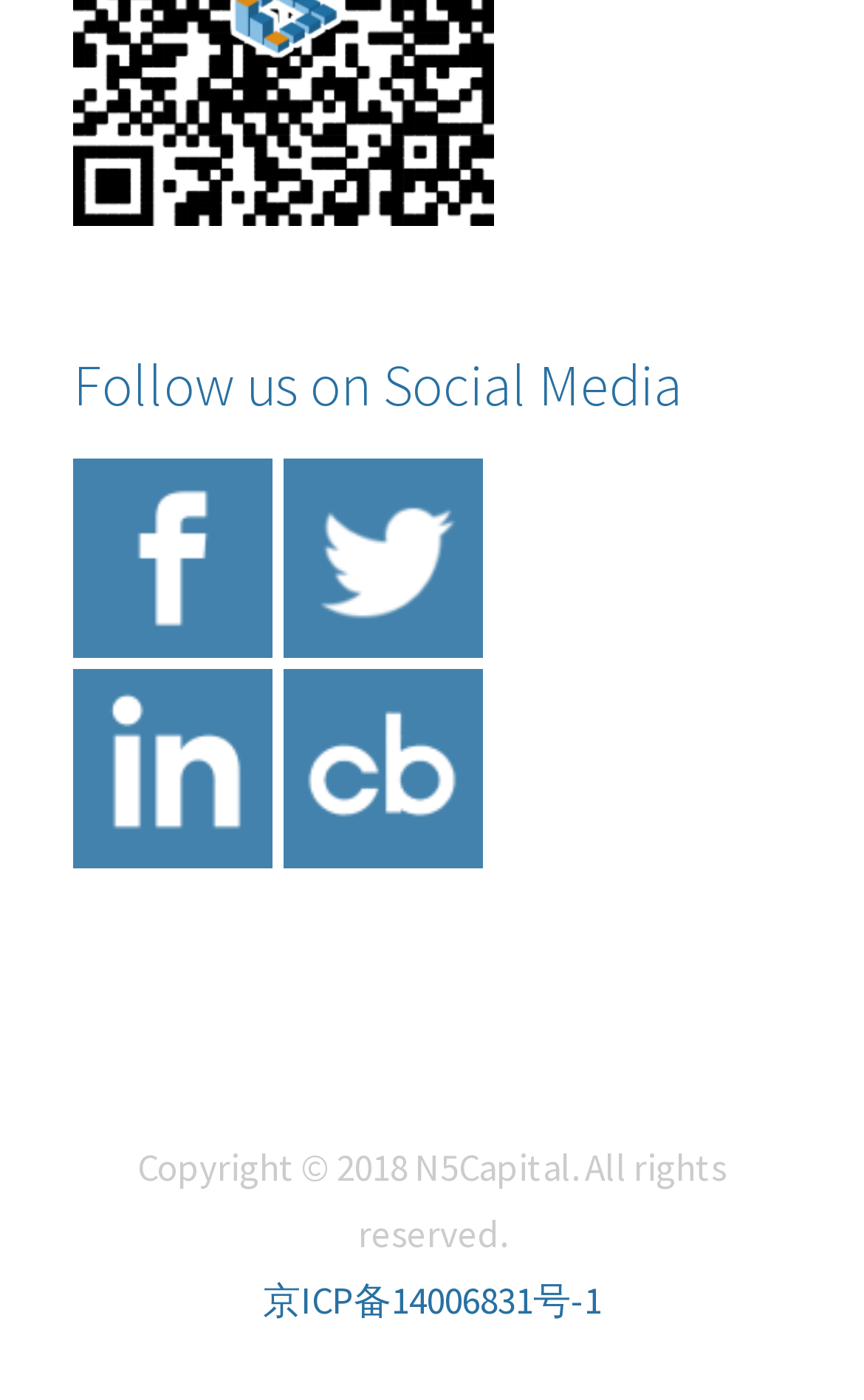Refer to the screenshot and give an in-depth answer to this question: What is the position of the LinkedIn link?

I compared the y1, y2 coordinates of the LinkedIn link element with the other link elements and found that it has the smallest y1, y2 values, which means it is located at the top-left position.